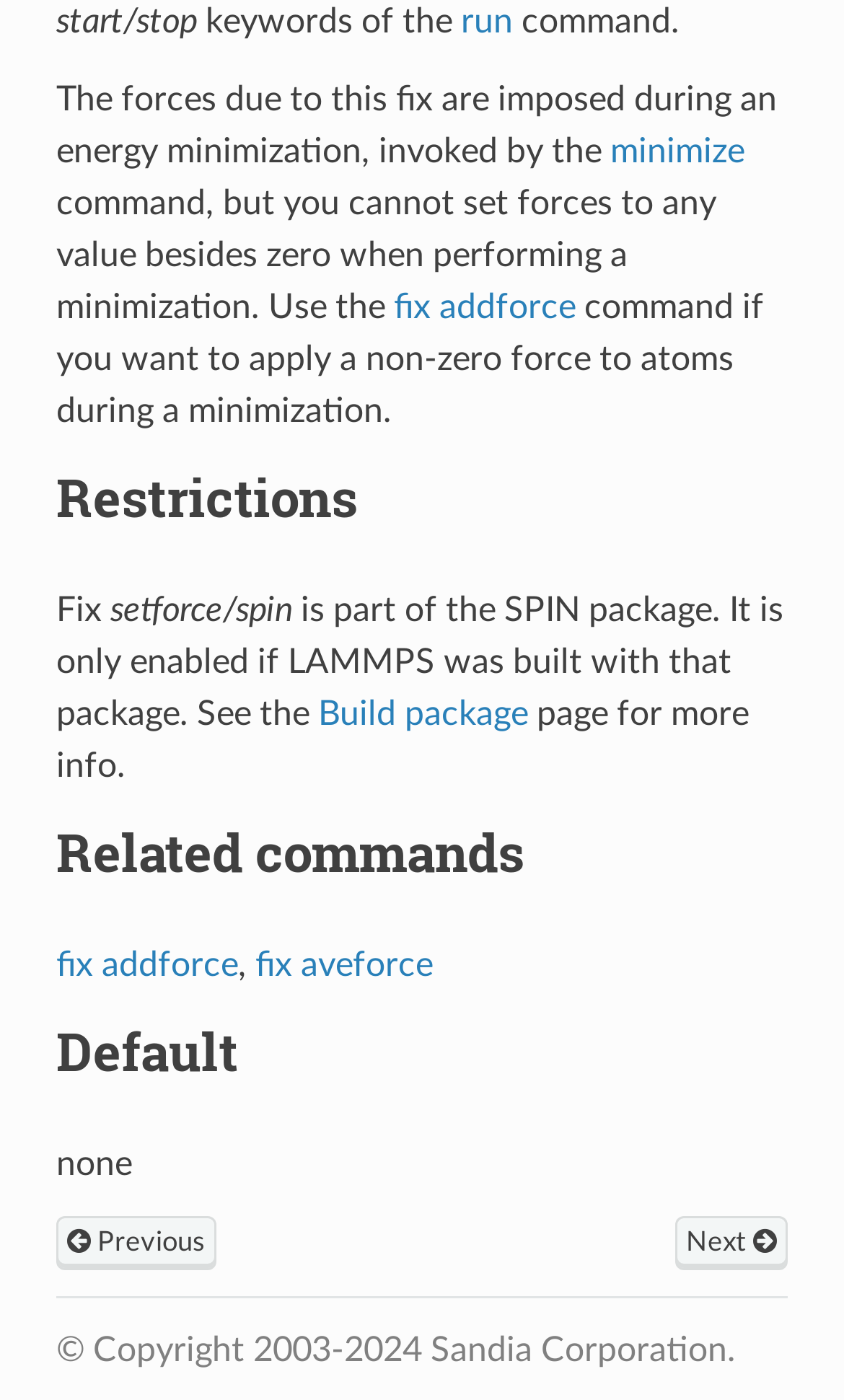Locate the bounding box coordinates of the clickable part needed for the task: "click run".

[0.546, 0.004, 0.607, 0.028]